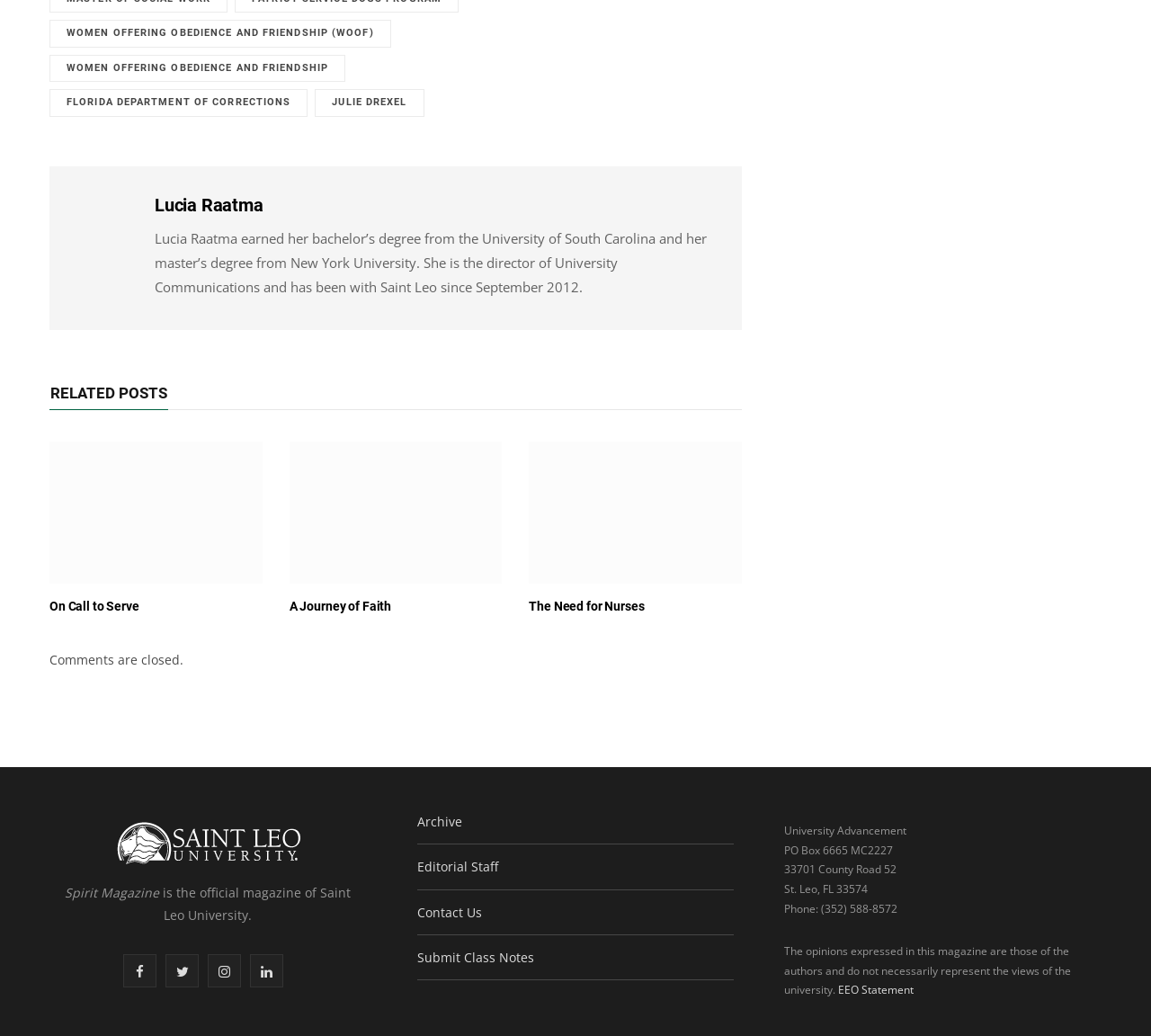Find the bounding box coordinates for the area that should be clicked to accomplish the instruction: "Click on ABOUT".

None